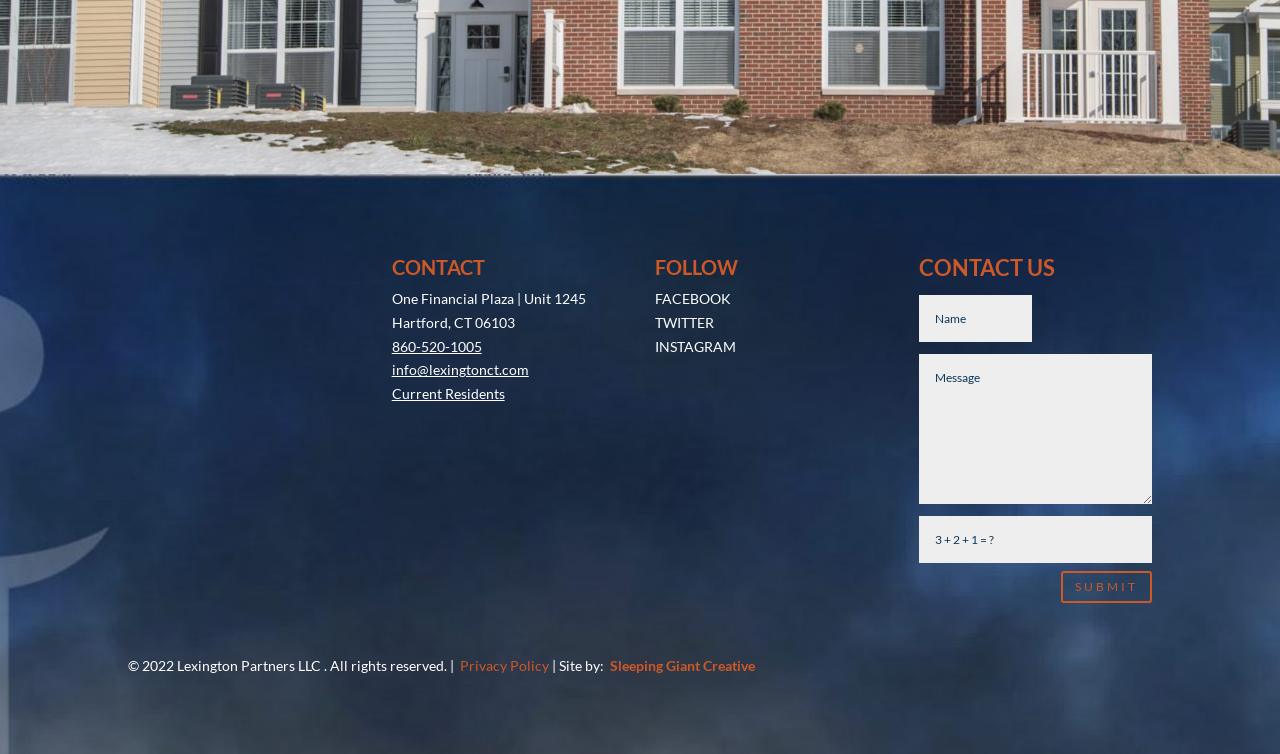Find the bounding box of the element with the following description: "Sleeping Giant Creative". The coordinates must be four float numbers between 0 and 1, formatted as [left, top, right, bottom].

[0.477, 0.871, 0.59, 0.894]